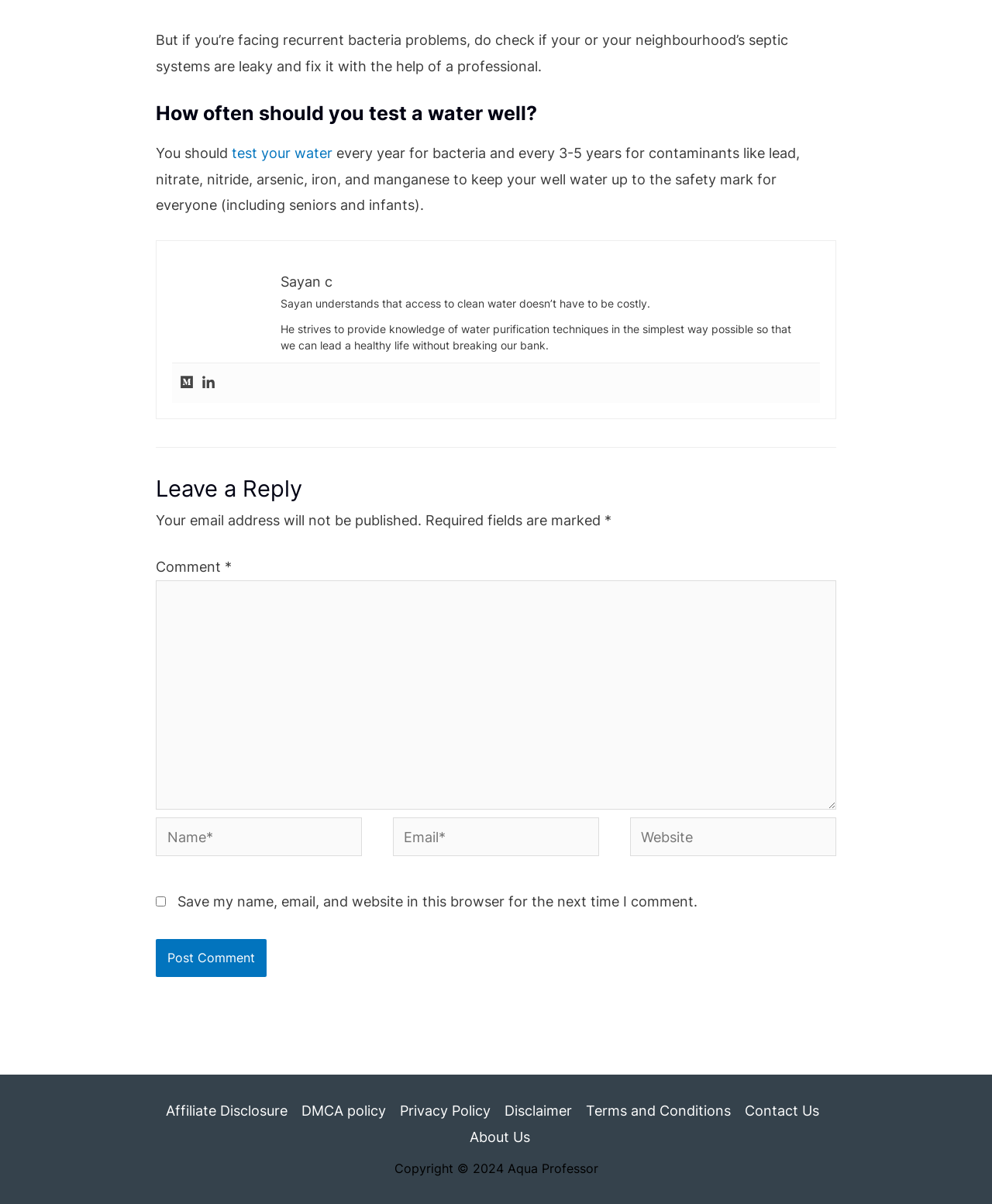Please identify the bounding box coordinates of the element that needs to be clicked to perform the following instruction: "Click on 'test your water'".

[0.23, 0.12, 0.335, 0.134]